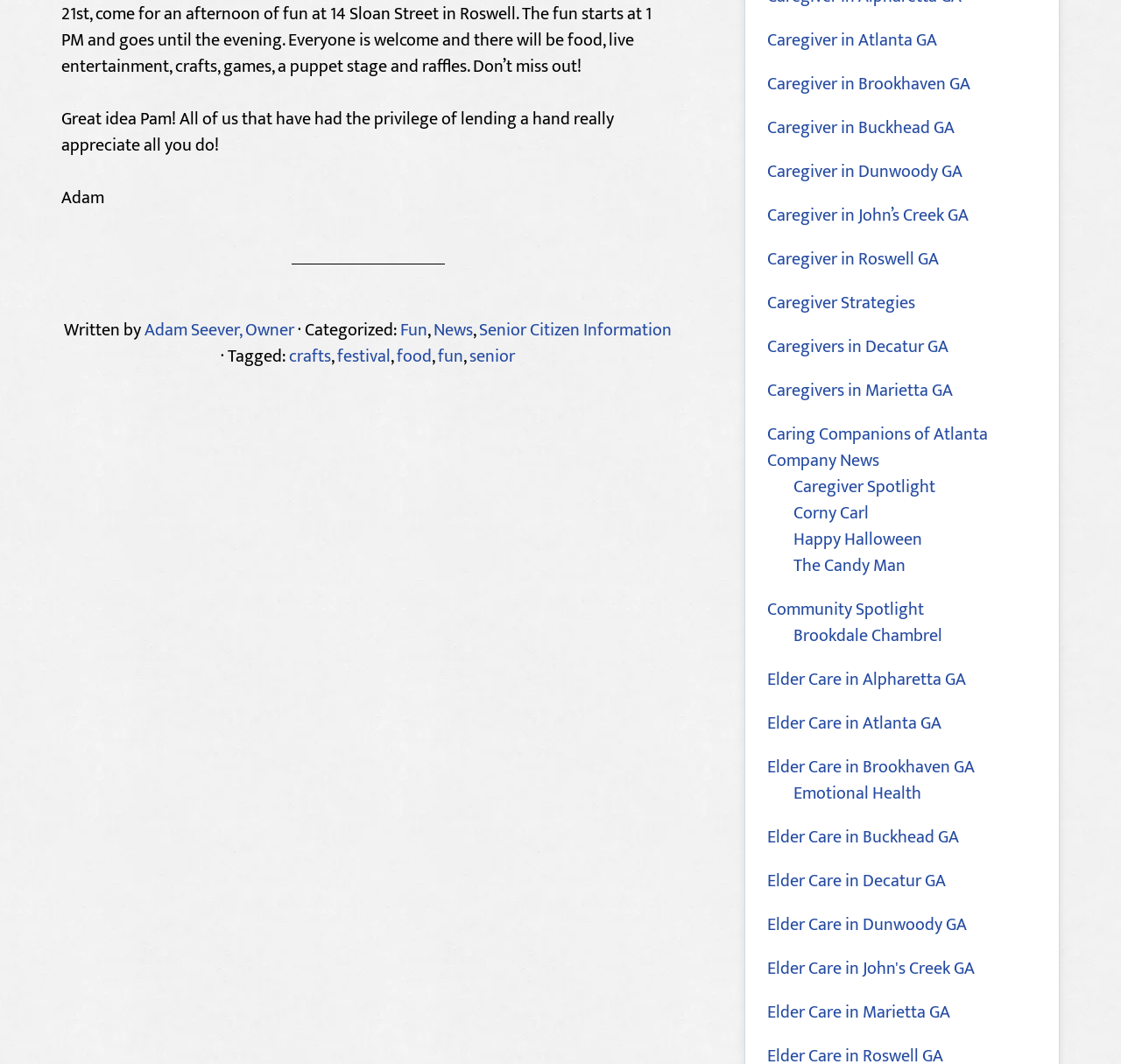What is the topic of the article?
Based on the screenshot, provide your answer in one word or phrase.

Caregiver appreciation